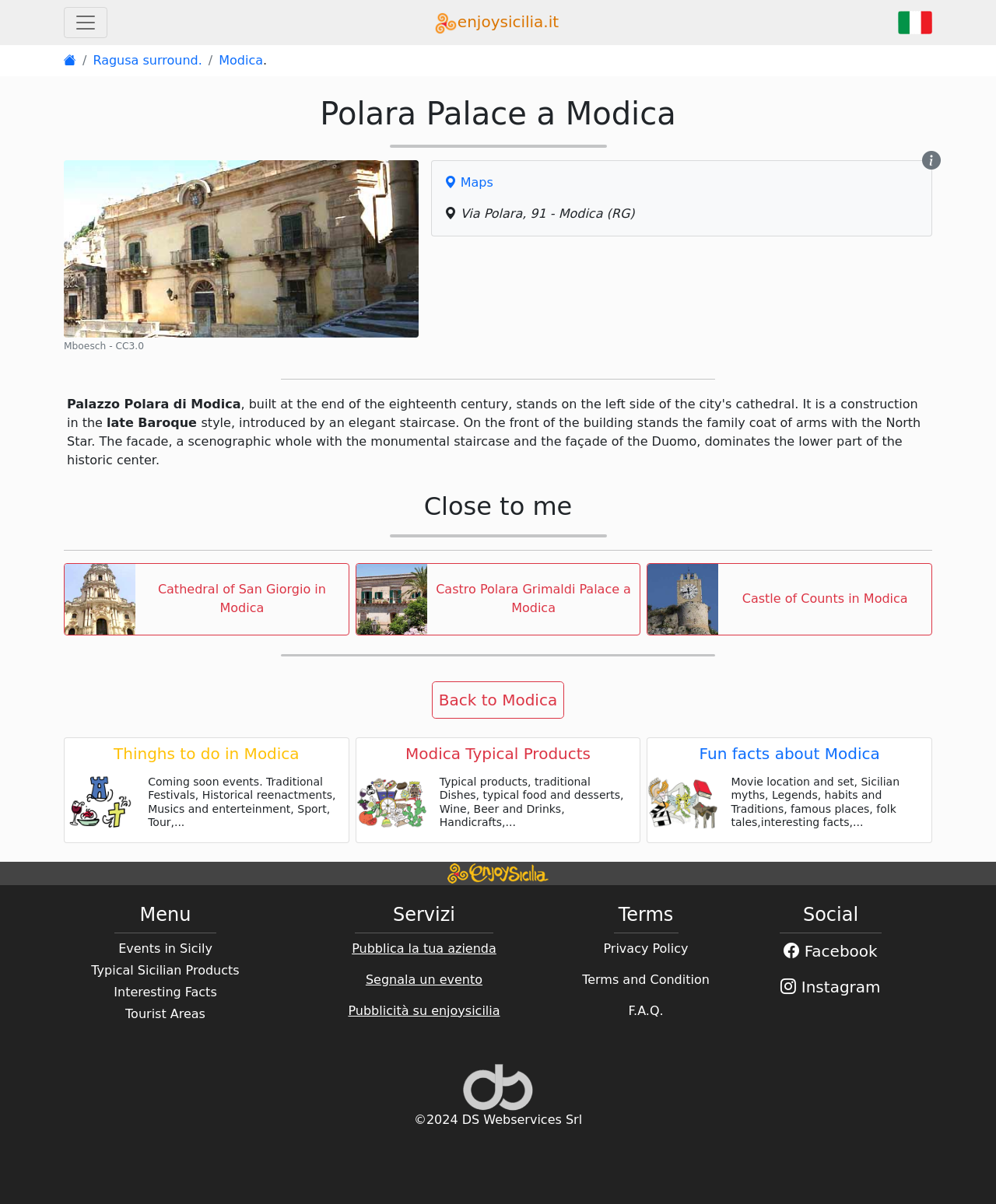What are the categories of things to do in Modica?
Answer the question with just one word or phrase using the image.

Events, Typical Products, Fun facts